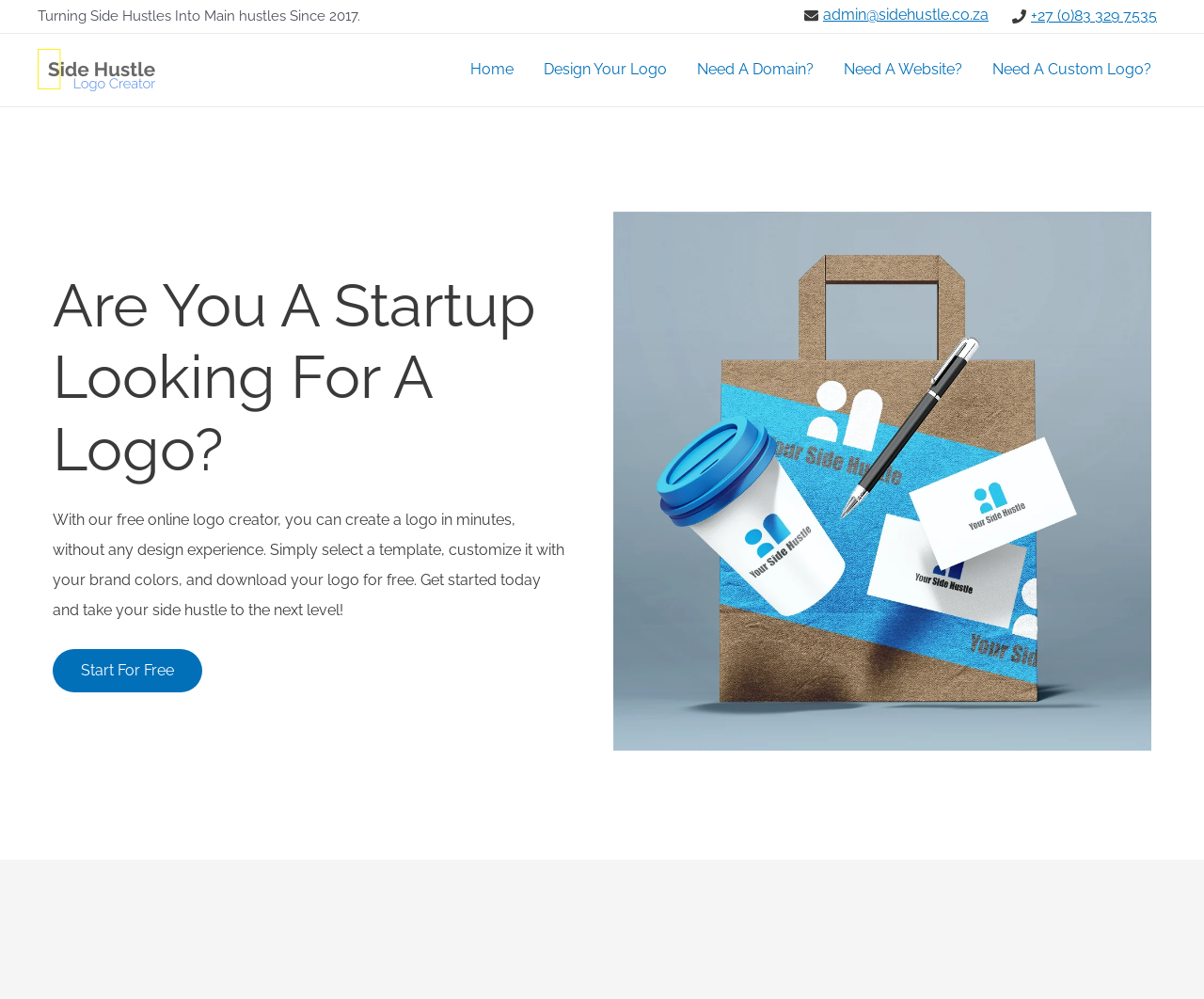For the given element description Need A Website?, determine the bounding box coordinates of the UI element. The coordinates should follow the format (top-left x, top-left y, bottom-right x, bottom-right y) and be within the range of 0 to 1.

[0.688, 0.037, 0.812, 0.103]